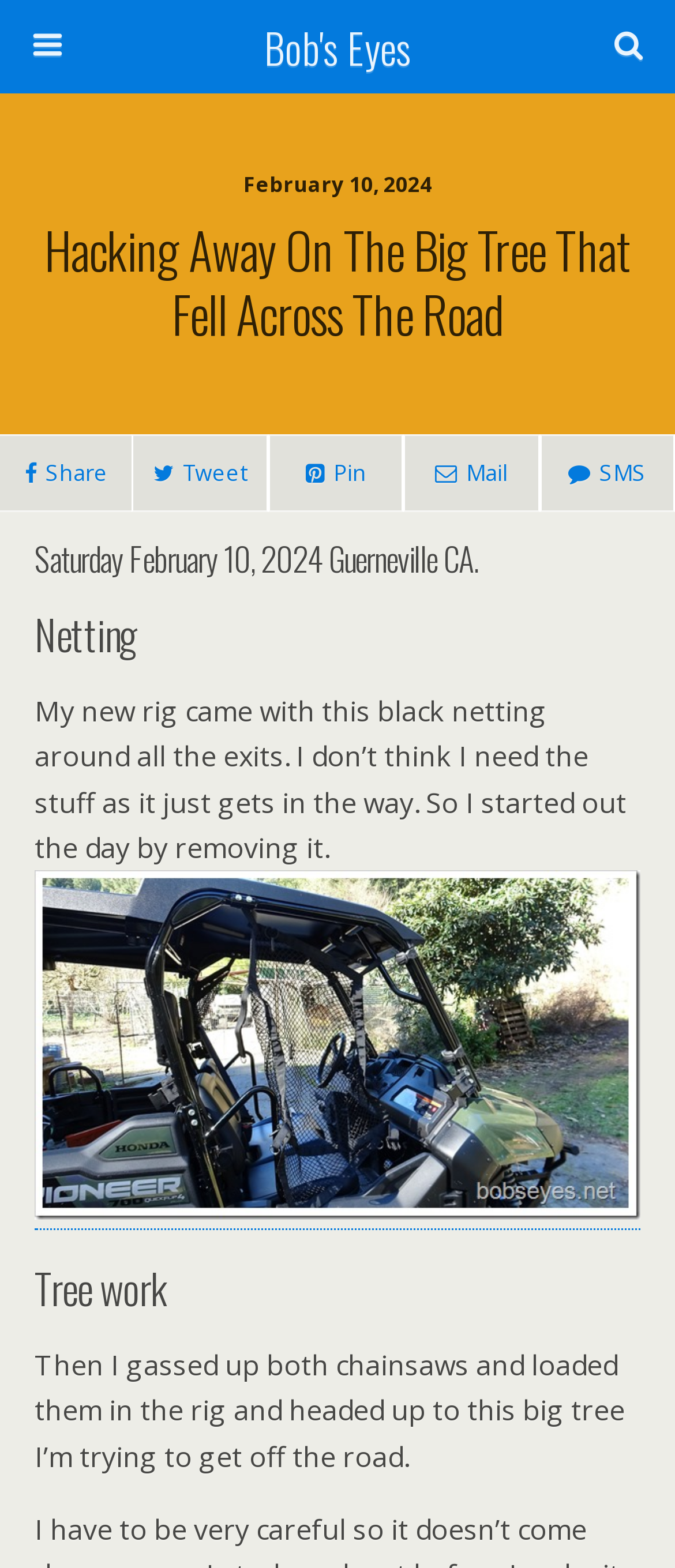Can you find the bounding box coordinates for the element to click on to achieve the instruction: "Click on the link to Tree work"?

[0.051, 0.804, 0.949, 0.838]